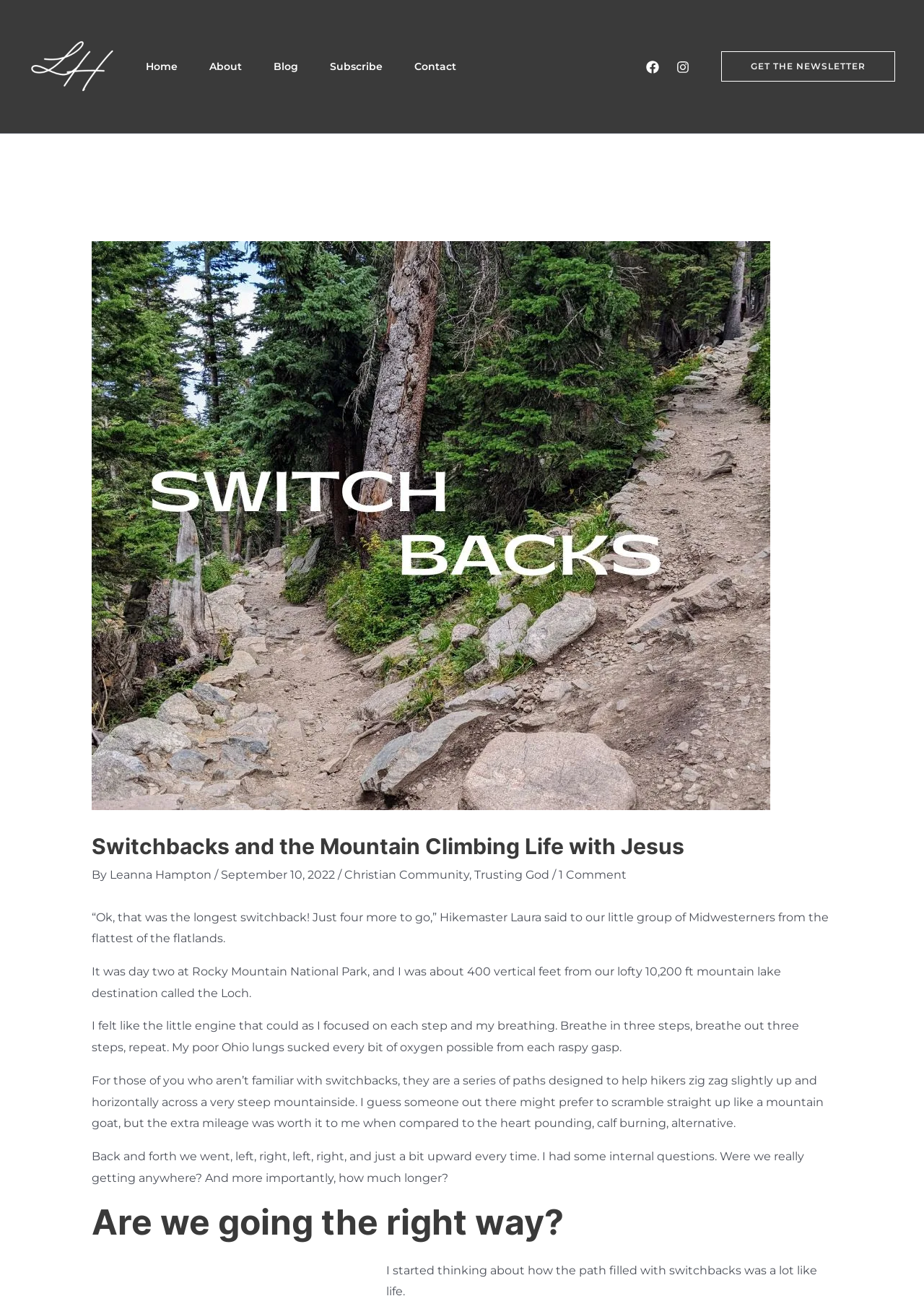Please find the bounding box for the following UI element description. Provide the coordinates in (top-left x, top-left y, bottom-right x, bottom-right y) format, with values between 0 and 1: 1 Comment

[0.604, 0.67, 0.678, 0.68]